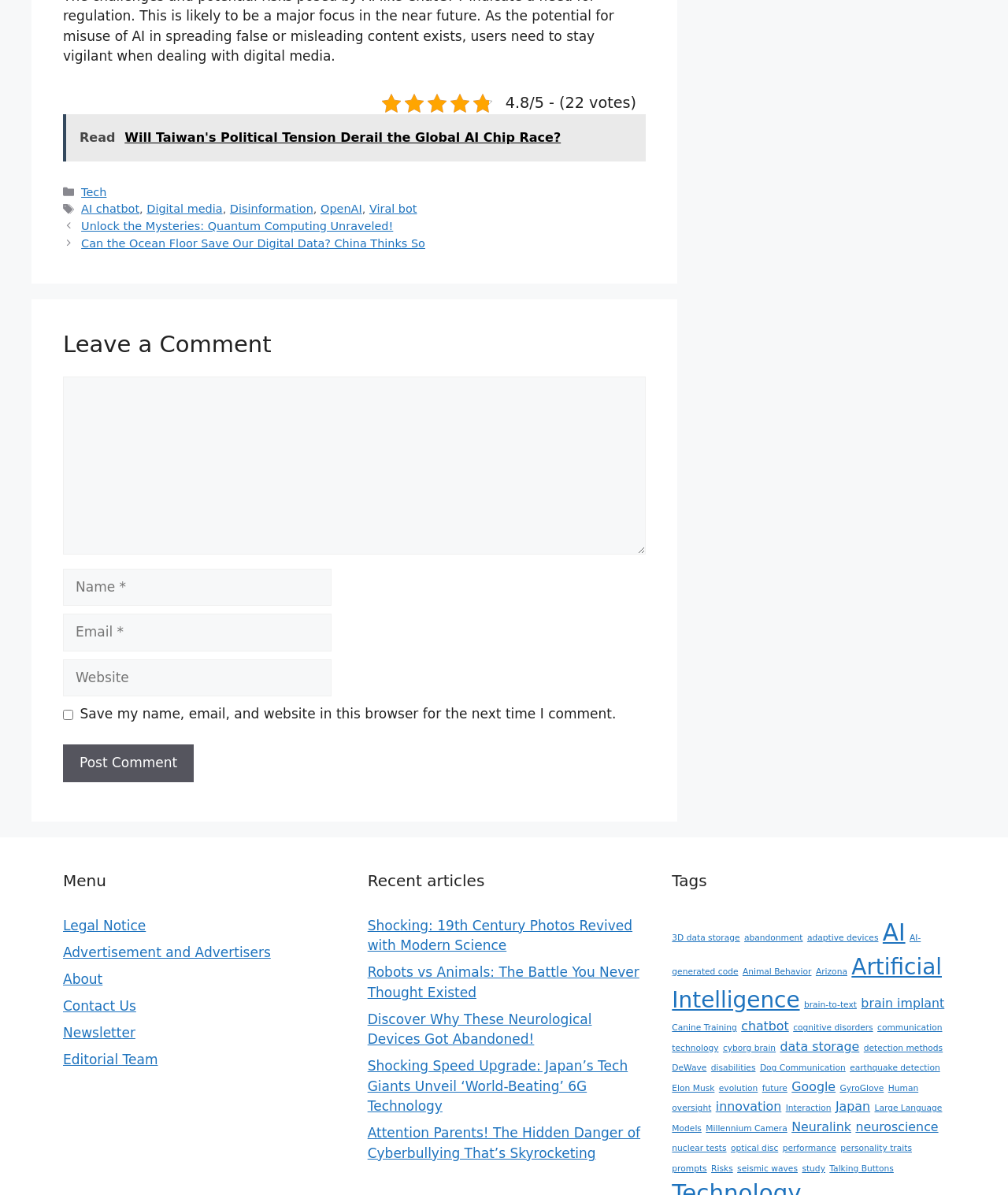Bounding box coordinates are specified in the format (top-left x, top-left y, bottom-right x, bottom-right y). All values are floating point numbers bounded between 0 and 1. Please provide the bounding box coordinate of the region this sentence describes: optical disc

[0.725, 0.957, 0.772, 0.965]